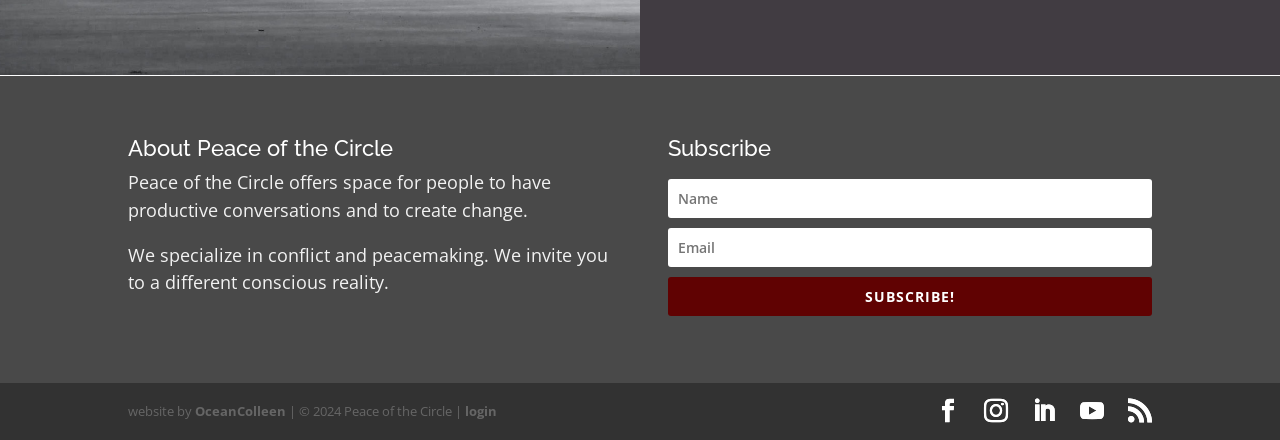Can you find the bounding box coordinates for the element to click on to achieve the instruction: "Subscribe to the newsletter"?

[0.522, 0.63, 0.9, 0.719]